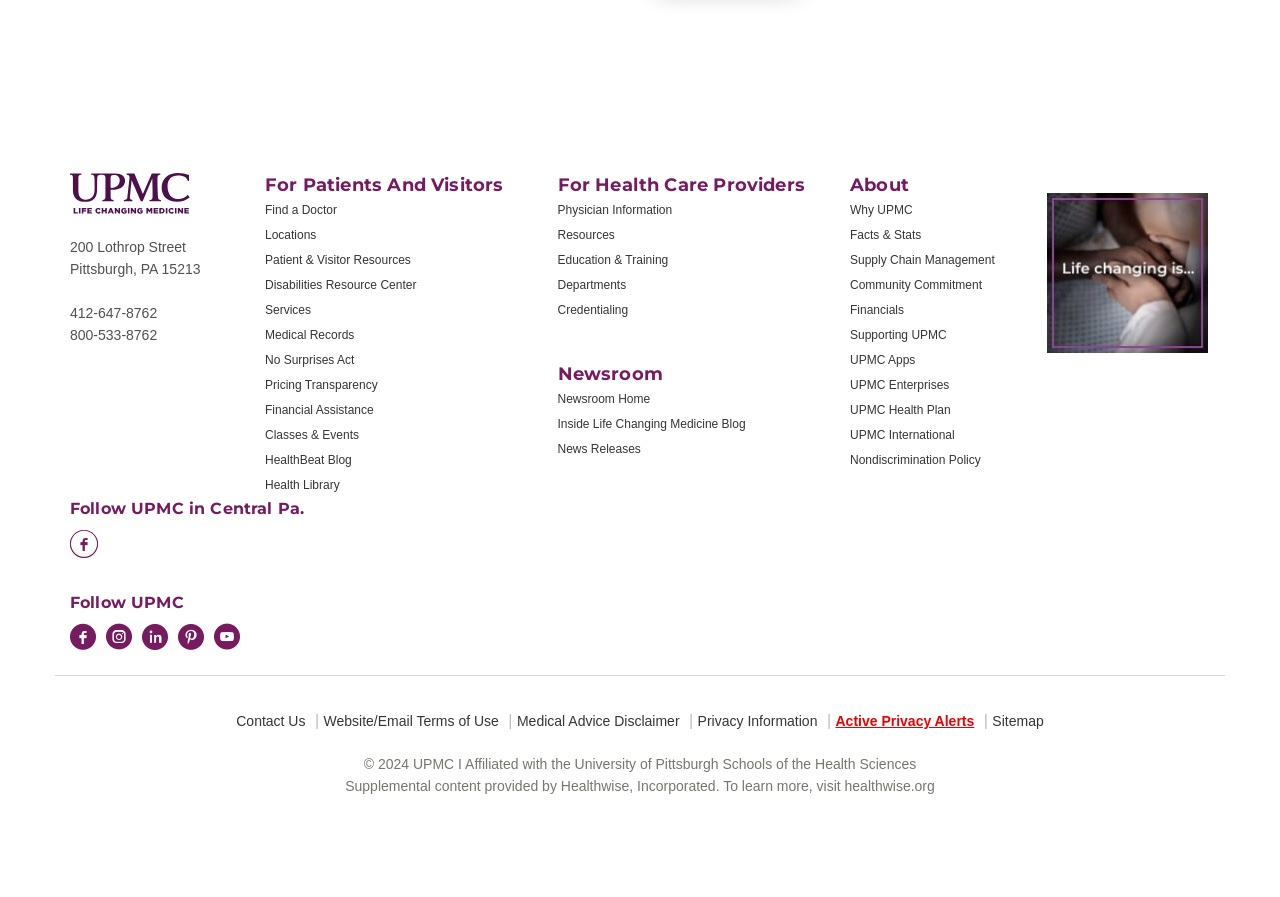What is the address of UPMC?
With the help of the image, please provide a detailed response to the question.

I found the address by looking at the static text elements at the top of the webpage, which provide the address as '200 Lothrop Street, Pittsburgh, PA 15213'.